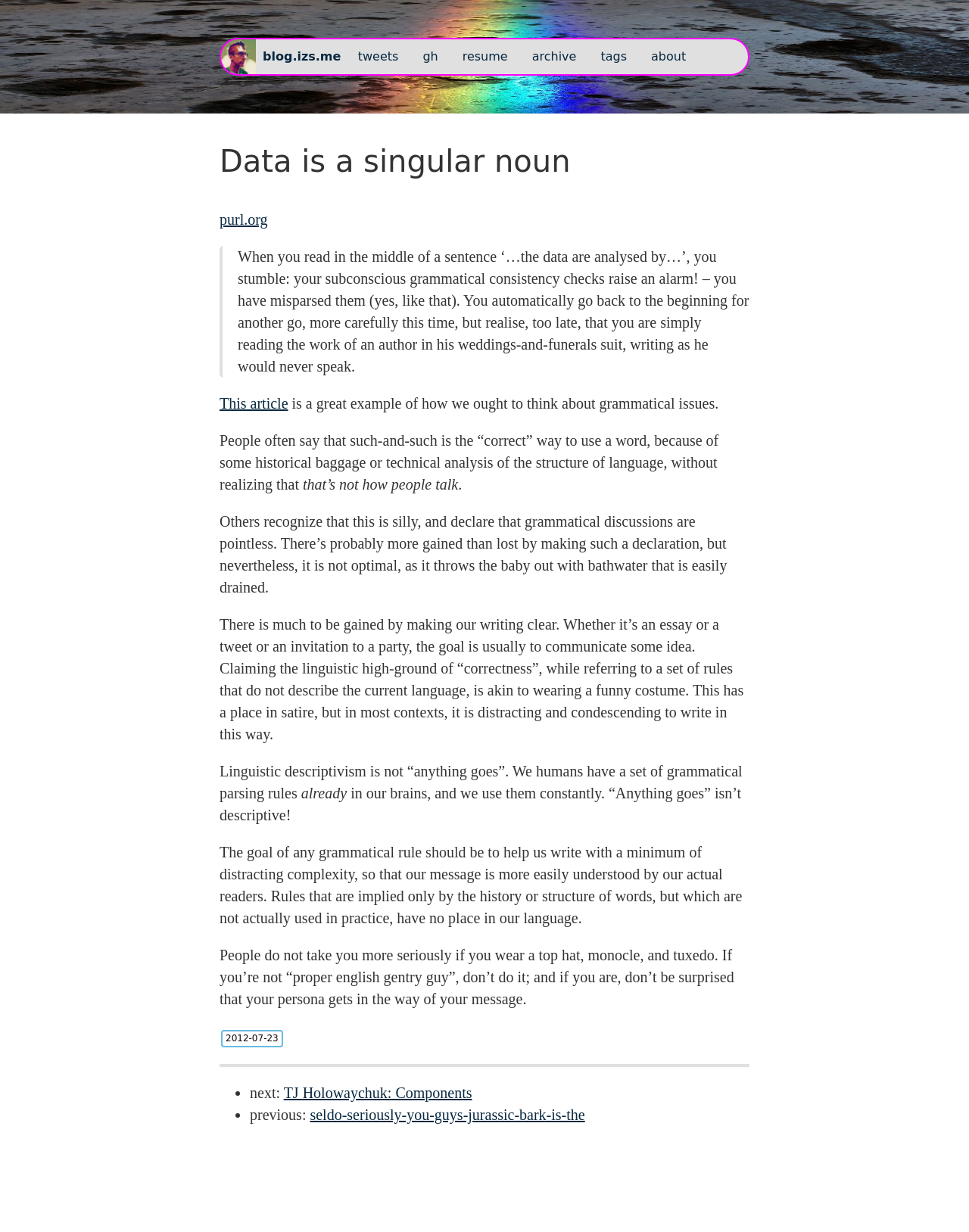Find the bounding box coordinates of the clickable area that will achieve the following instruction: "go to blog homepage".

[0.228, 0.032, 0.352, 0.06]